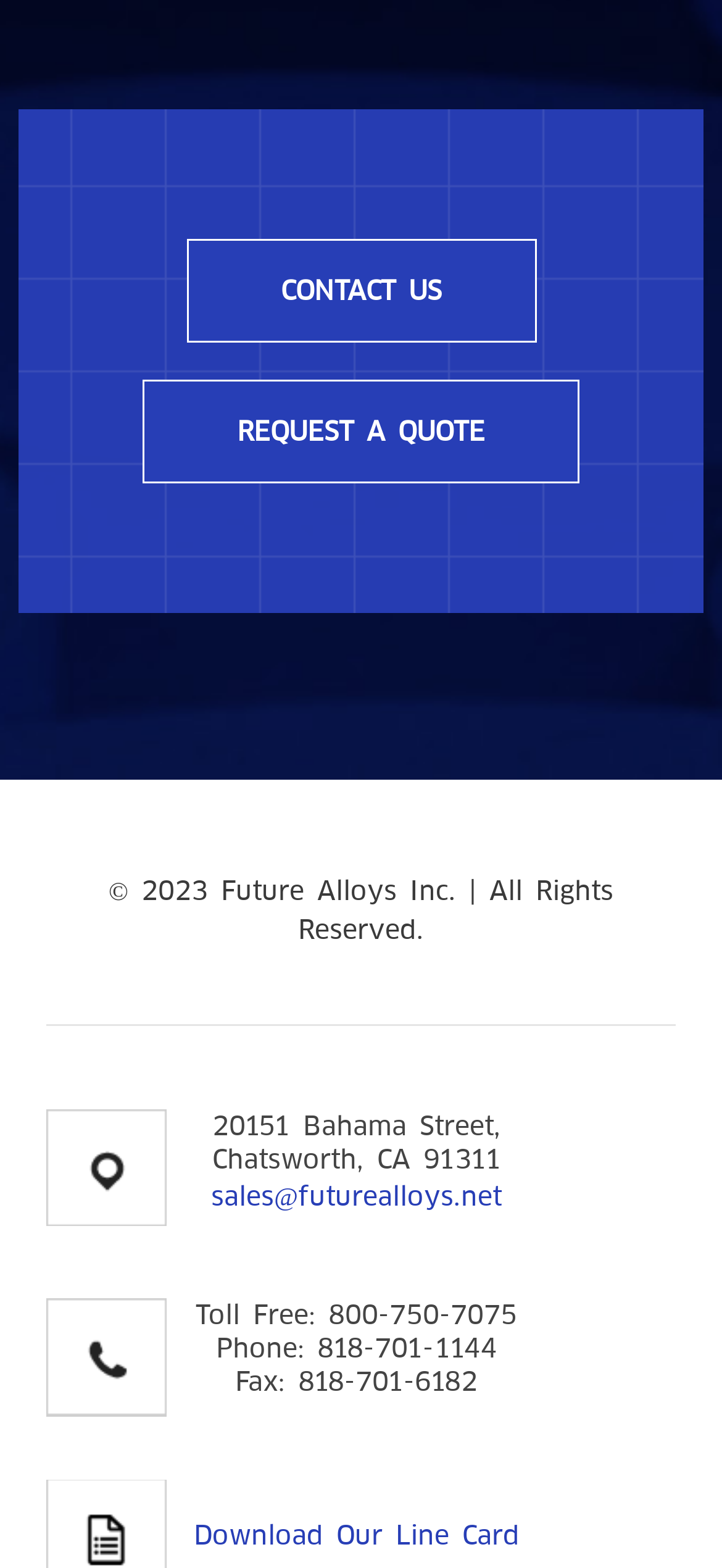What is the email address of the company's sales department?
Answer the question with a single word or phrase by looking at the picture.

sales@futurealloys.net